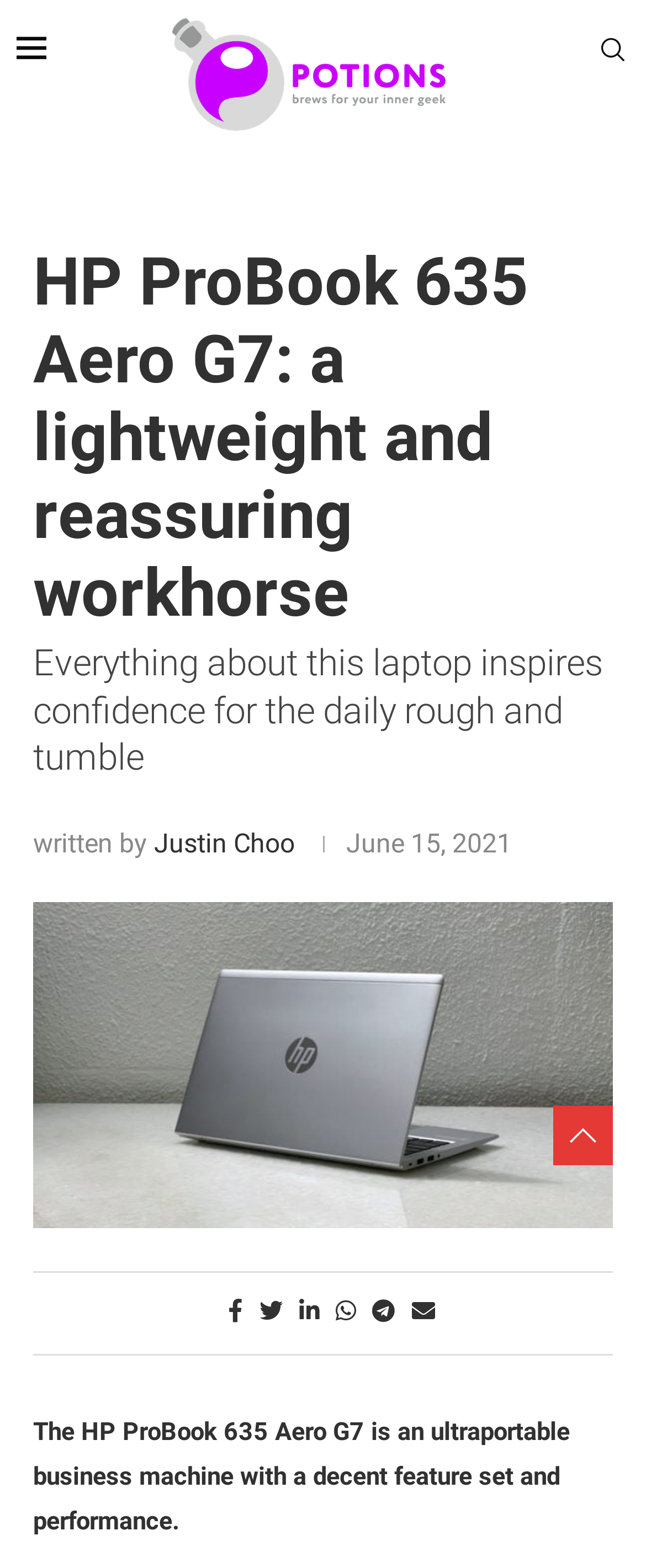Provide the bounding box coordinates of the HTML element this sentence describes: "Justin Choo". The bounding box coordinates consist of four float numbers between 0 and 1, i.e., [left, top, right, bottom].

[0.238, 0.528, 0.456, 0.548]